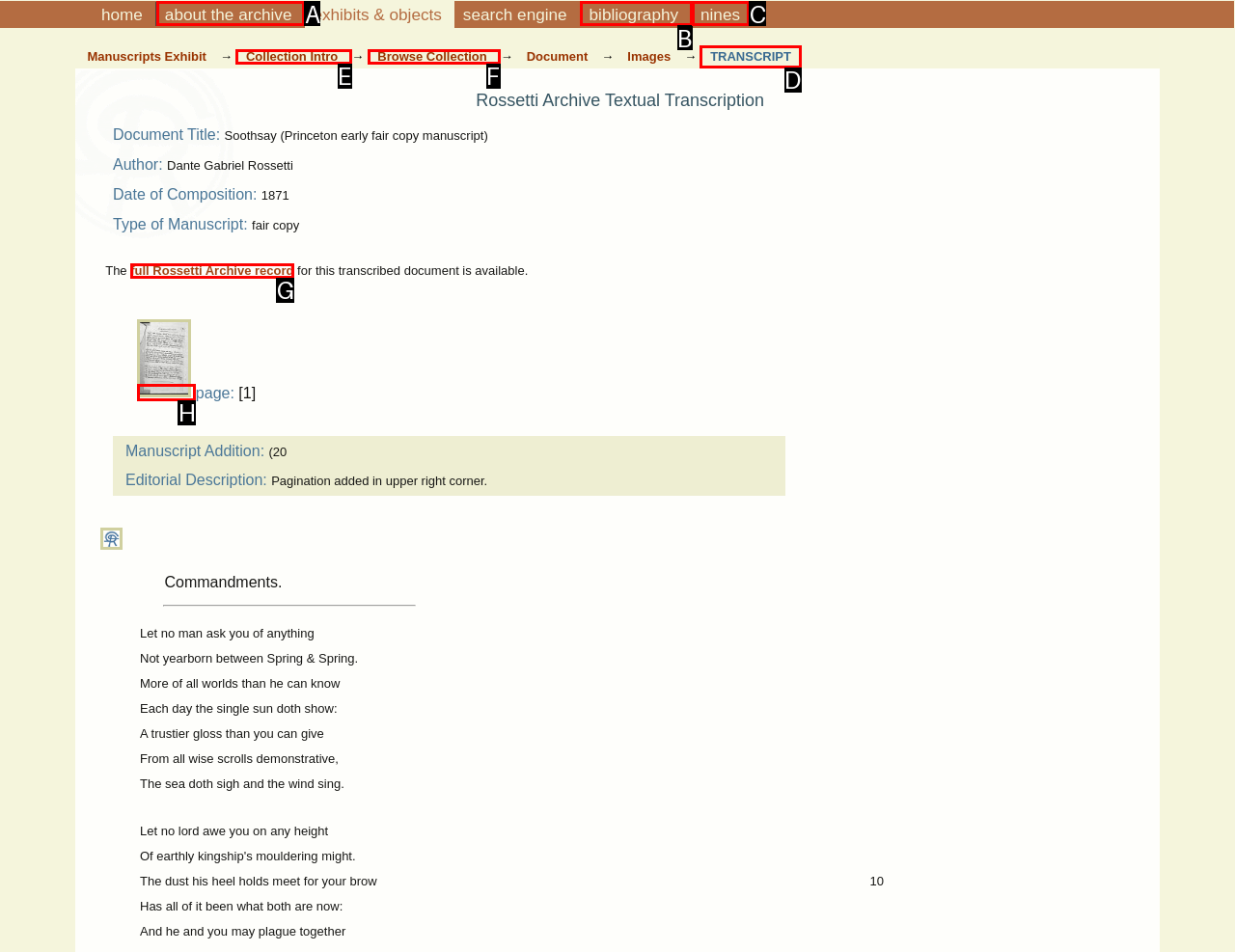What option should I click on to execute the task: Browse the collection? Give the letter from the available choices.

F